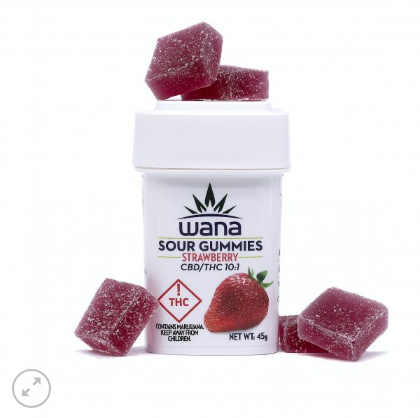Please provide a detailed answer to the question below based on the screenshot: 
What is the net weight of the container's contents?

The net weight of the container's contents can be found on the label, which states that the net weight is 45 grams.